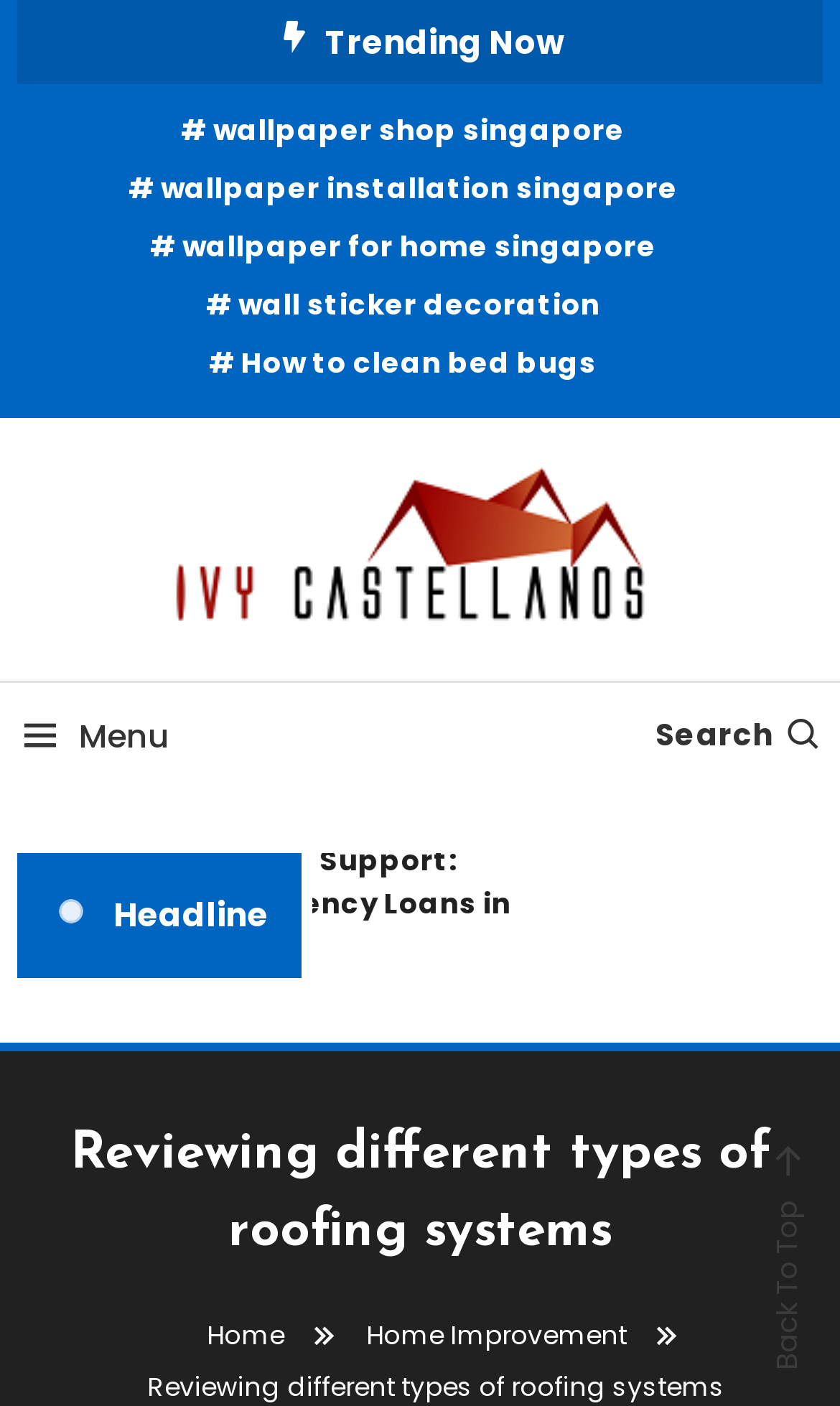Using the element description provided, determine the bounding box coordinates in the format (top-left x, top-left y, bottom-right x, bottom-right y). Ensure that all values are floating point numbers between 0 and 1. Element description: wallpaper for home singapore

[0.178, 0.158, 0.781, 0.194]